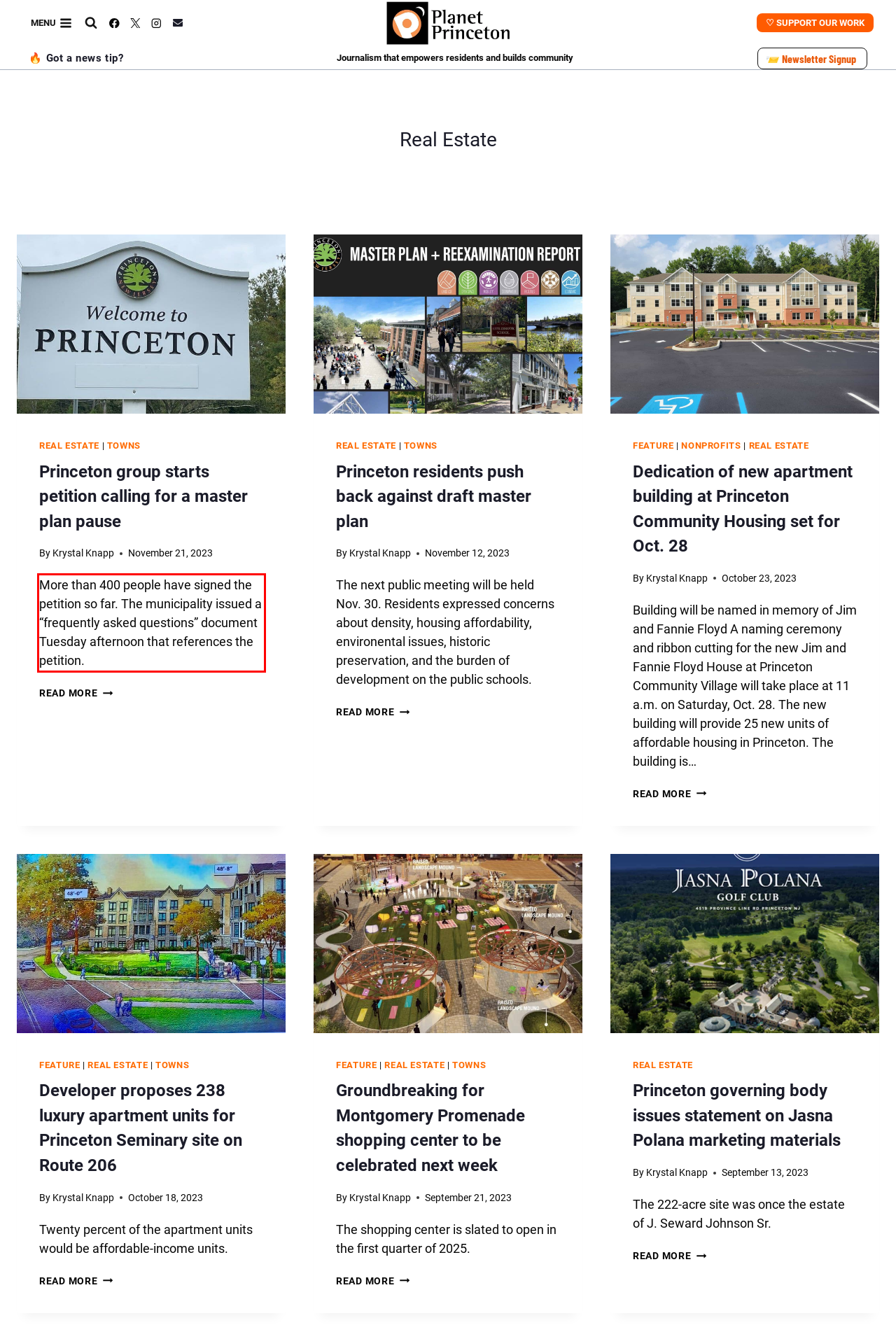Inspect the webpage screenshot that has a red bounding box and use OCR technology to read and display the text inside the red bounding box.

More than 400 people have signed the petition so far. The municipality issued a “frequently asked questions” document Tuesday afternoon that references the petition.